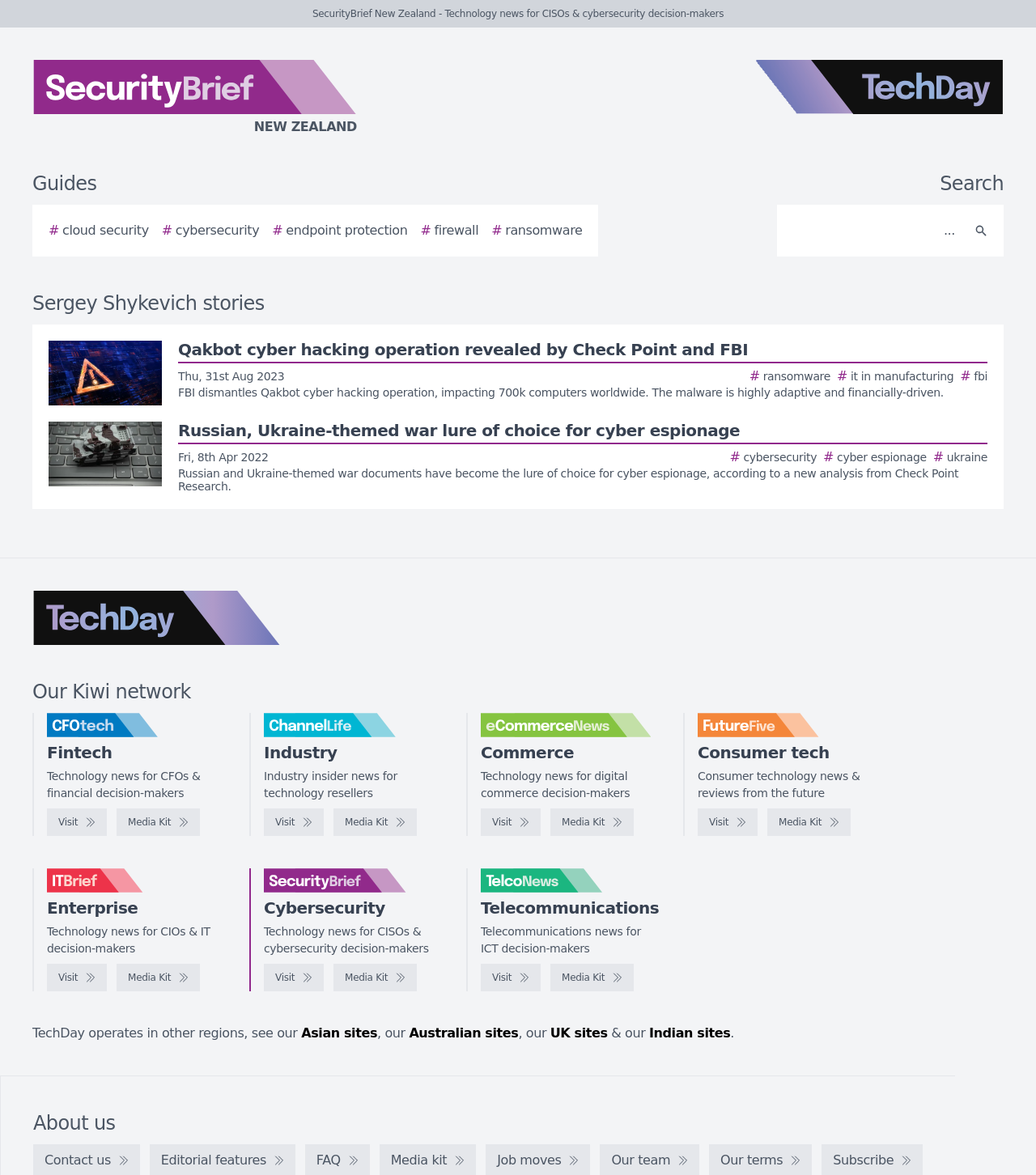How many links are available under the main heading?
Please interpret the details in the image and answer the question thoroughly.

I looked at the link elements under the main heading 'Sergey Shykevich stories' and found two links, one with the text 'Story image Qakbot cyber hacking operation revealed by Check Point and FBI Thu, 31st Aug 2023 # ransomware # it in manufacturing # fbi' and another with the text 'Story image Russian, Ukraine-themed war lure of choice for cyber espionage Fri, 8th Apr 2022 # cybersecurity # cyber espionage # ukraine'.